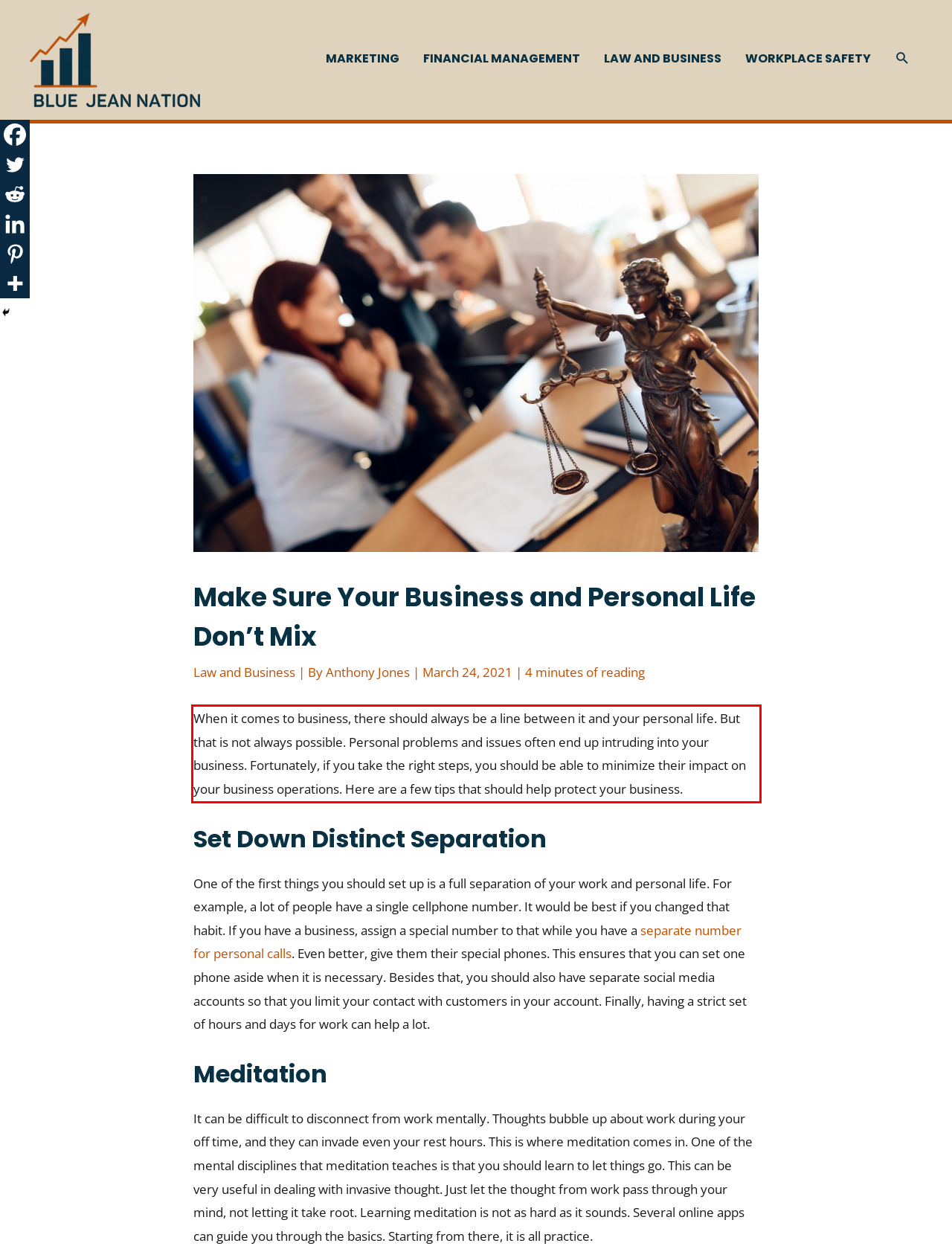Examine the webpage screenshot and use OCR to obtain the text inside the red bounding box.

When it comes to business, there should always be a line between it and your personal life. But that is not always possible. Personal problems and issues often end up intruding into your business. Fortunately, if you take the right steps, you should be able to minimize their impact on your business operations. Here are a few tips that should help protect your business.